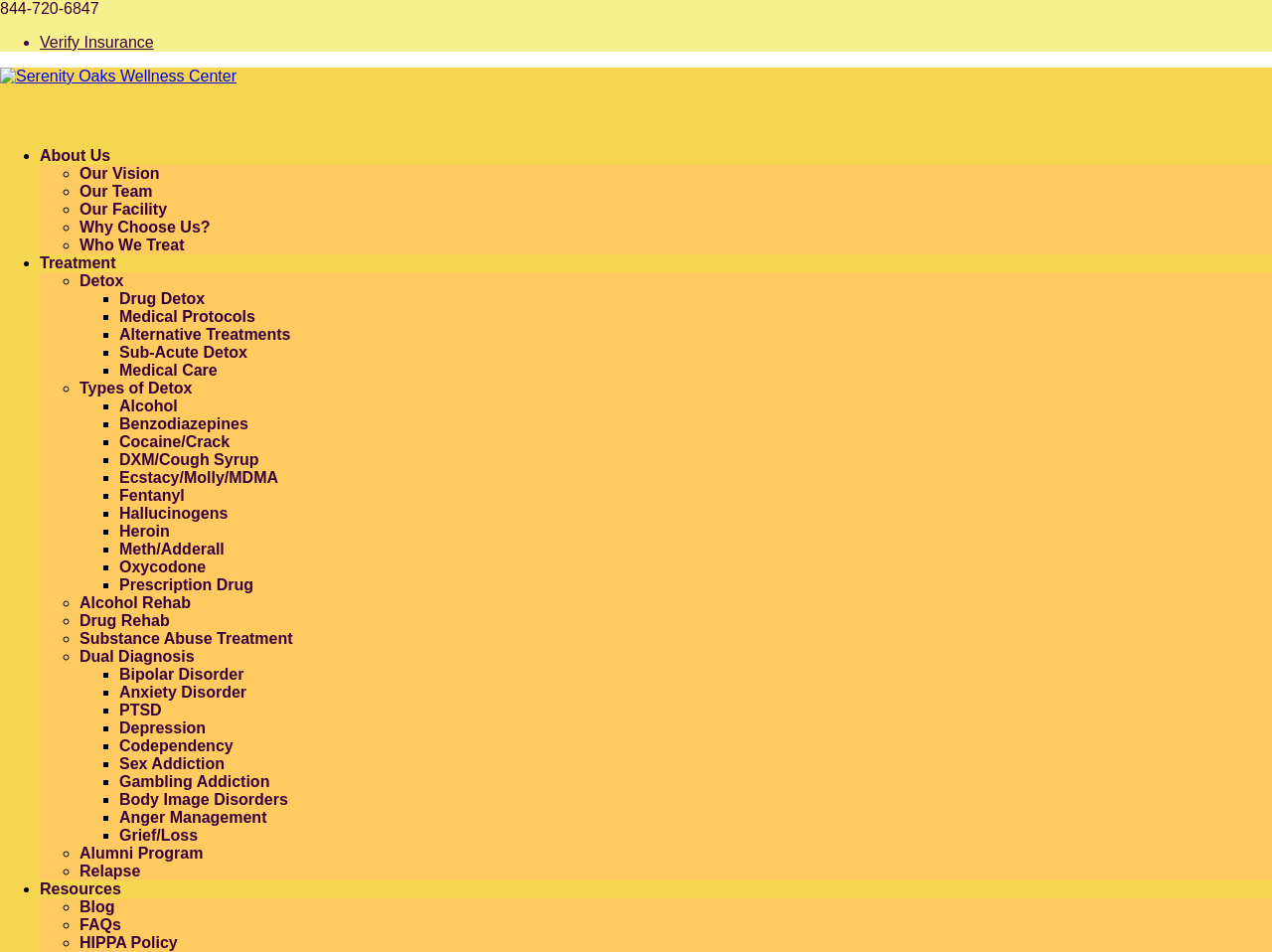What is the phone number on the top?
Refer to the screenshot and respond with a concise word or phrase.

844-720-6847